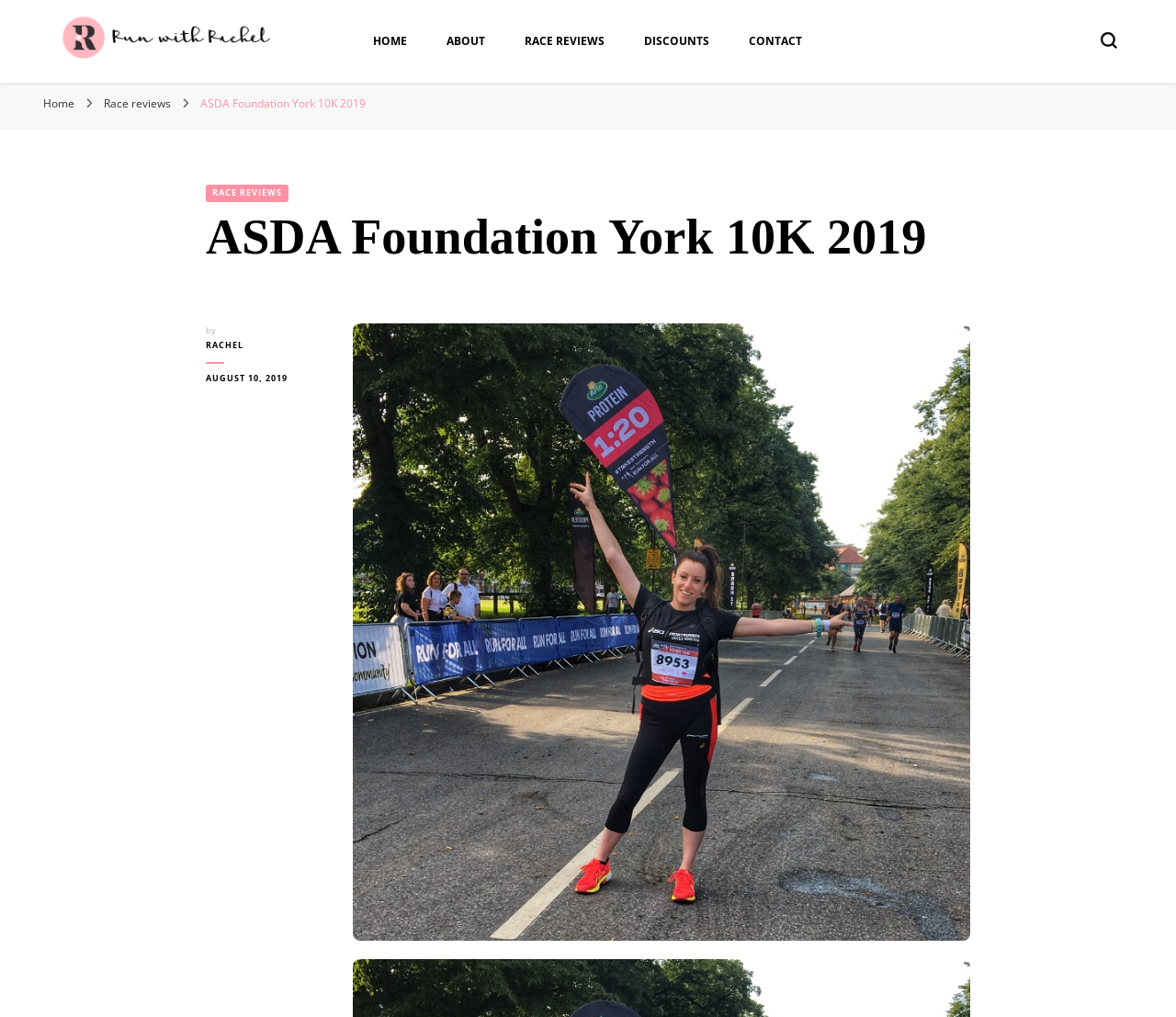Who is the author of the race review article?
Please answer using one word or phrase, based on the screenshot.

RACHEL